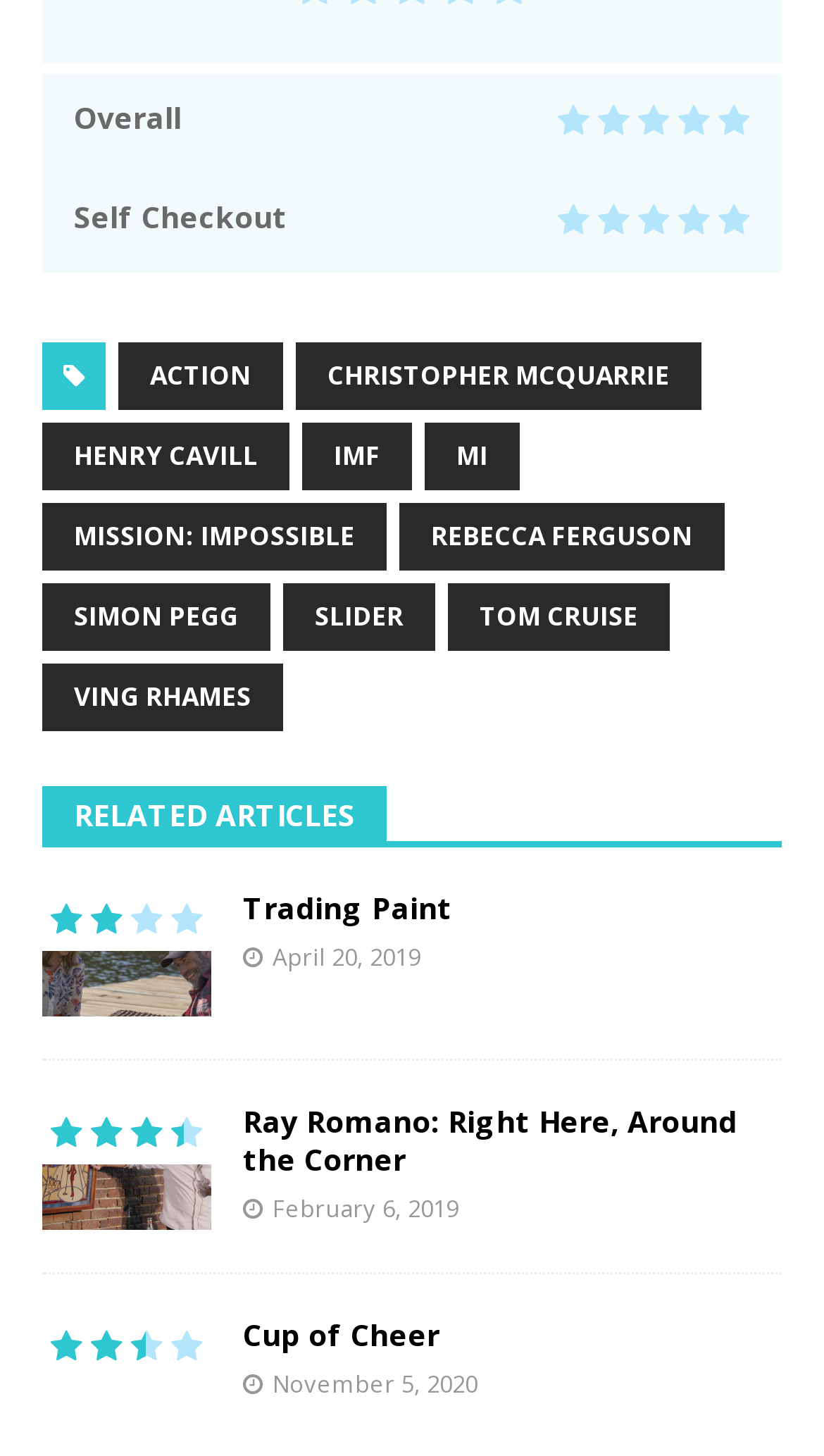Kindly respond to the following question with a single word or a brief phrase: 
How many images are in the article sections?

3